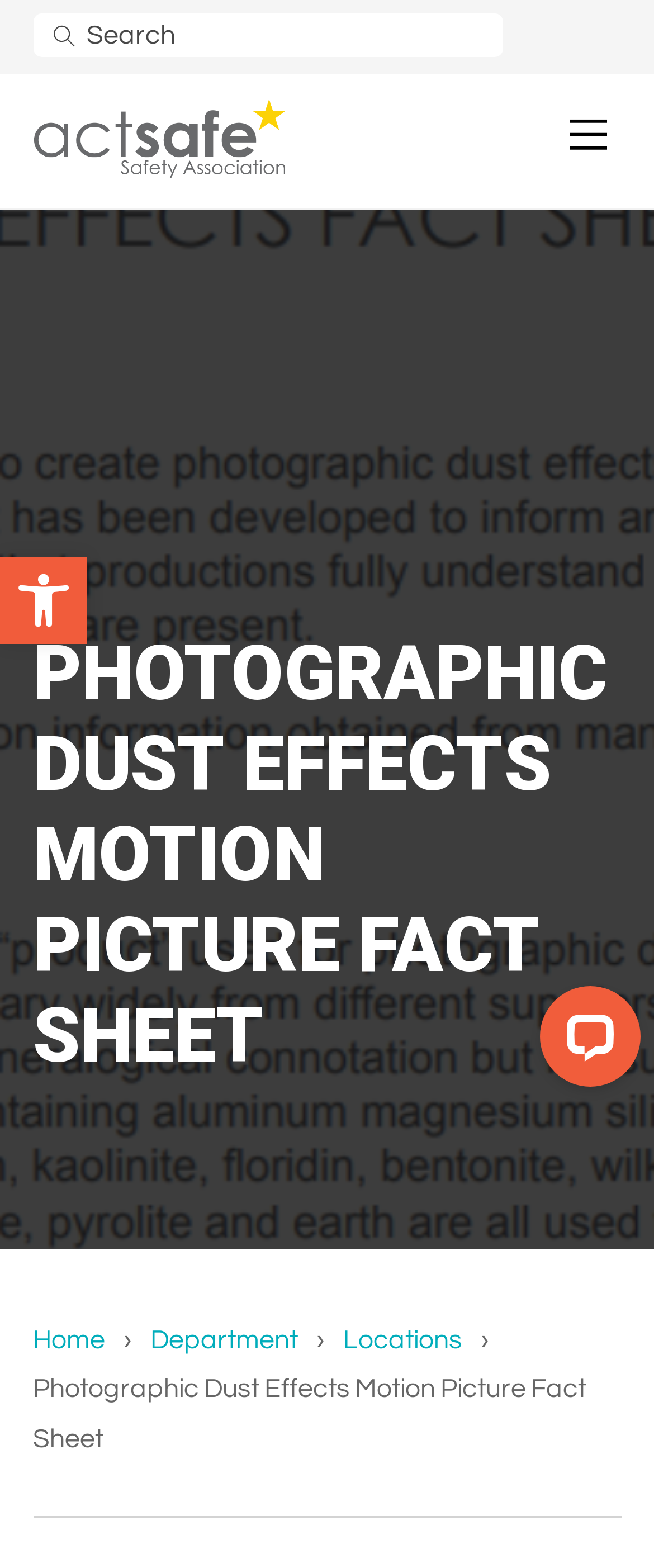Extract the bounding box for the UI element that matches this description: "name="s" placeholder="Search" title="Search"".

[0.05, 0.009, 0.768, 0.036]